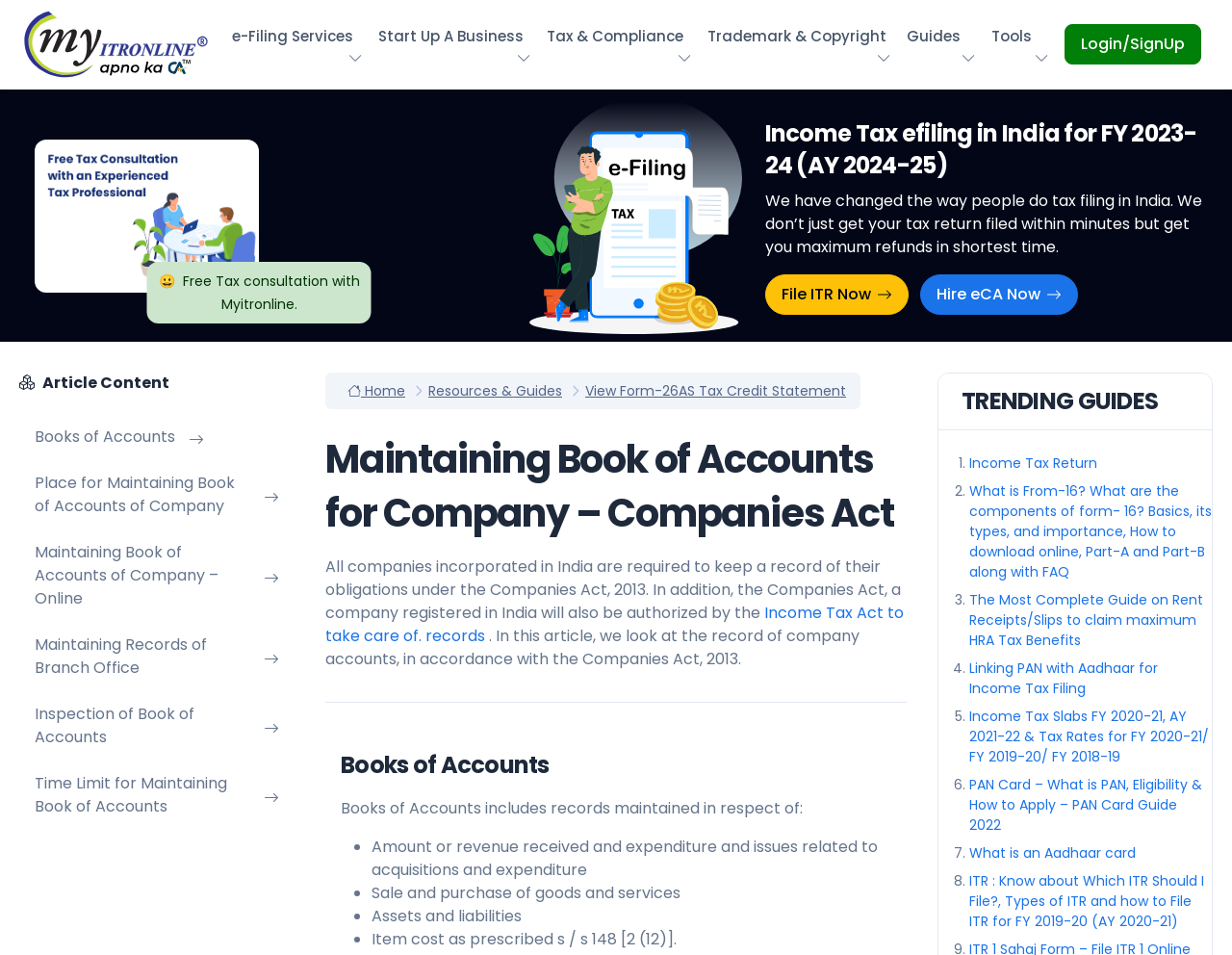Refer to the image and provide a thorough answer to this question:
What are the trending guides on the webpage?

The trending guides on the webpage are listed under the heading 'TRENDING GUIDES' and include topics such as Income Tax Return, Form-16, Rent Receipts, Linking PAN with Aadhaar, and more. These guides are likely to be popular and useful resources for users.